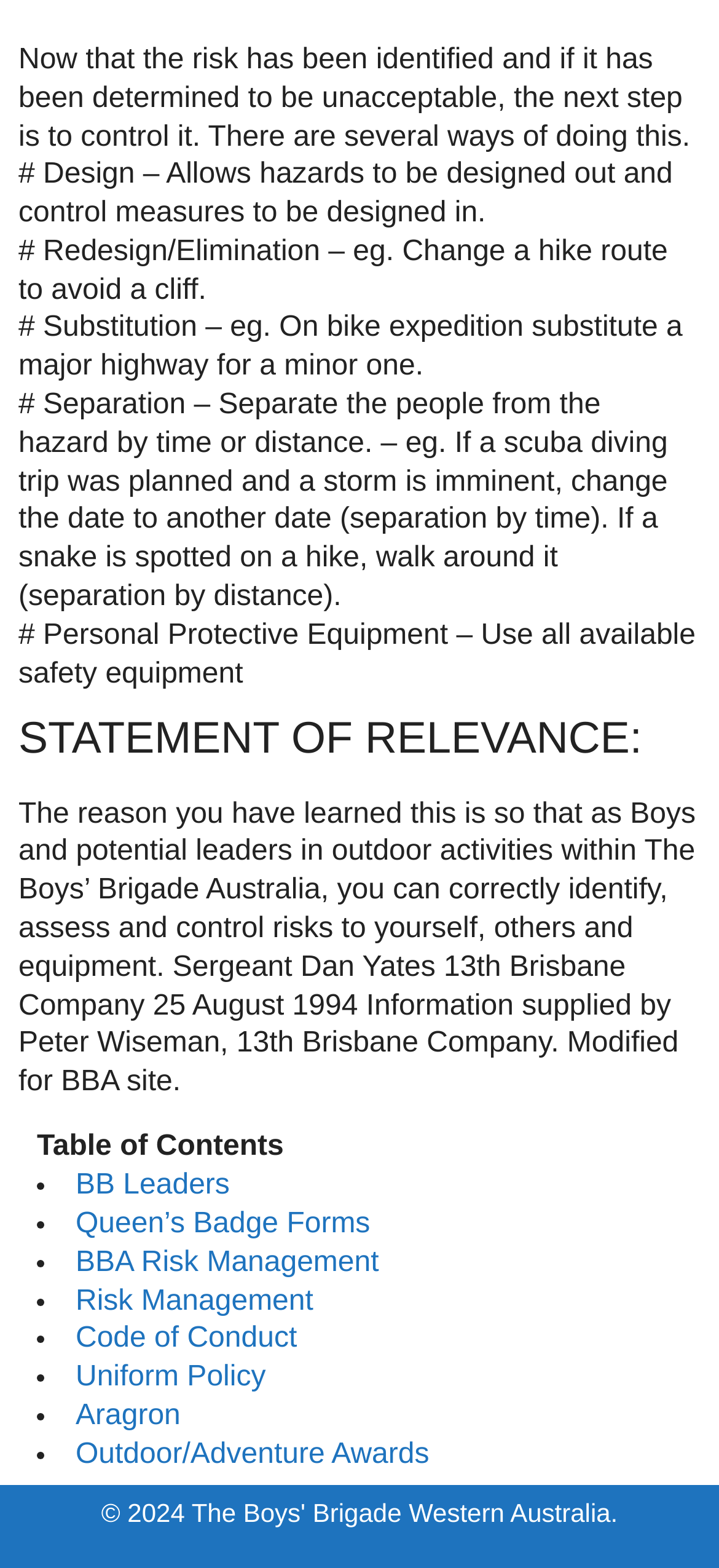Use a single word or phrase to answer this question: 
What is the name of the person who supplied information for the webpage?

Peter Wiseman